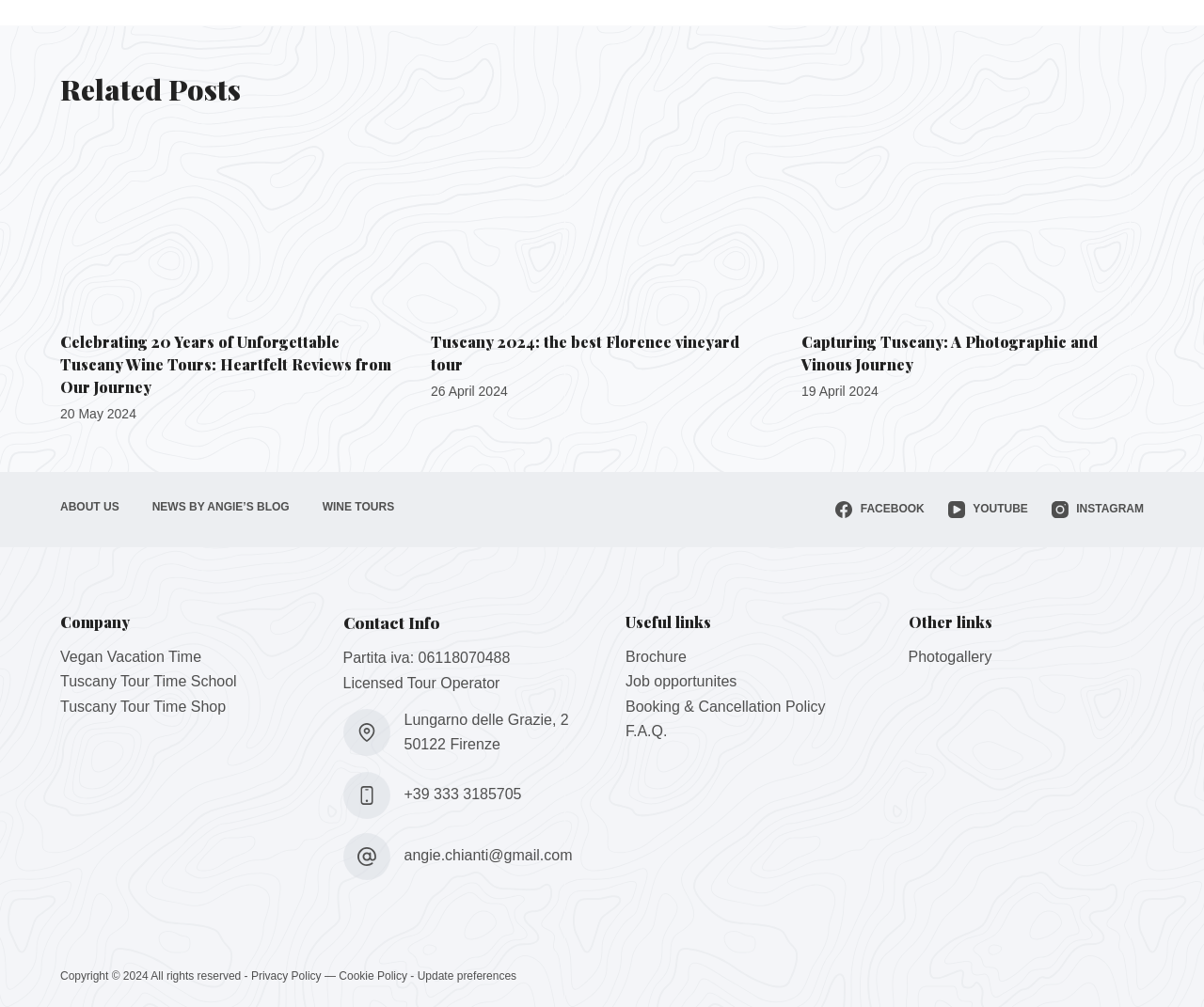Locate the bounding box coordinates of the UI element described by: "YouTube". The bounding box coordinates should consist of four float numbers between 0 and 1, i.e., [left, top, right, bottom].

[0.787, 0.497, 0.854, 0.515]